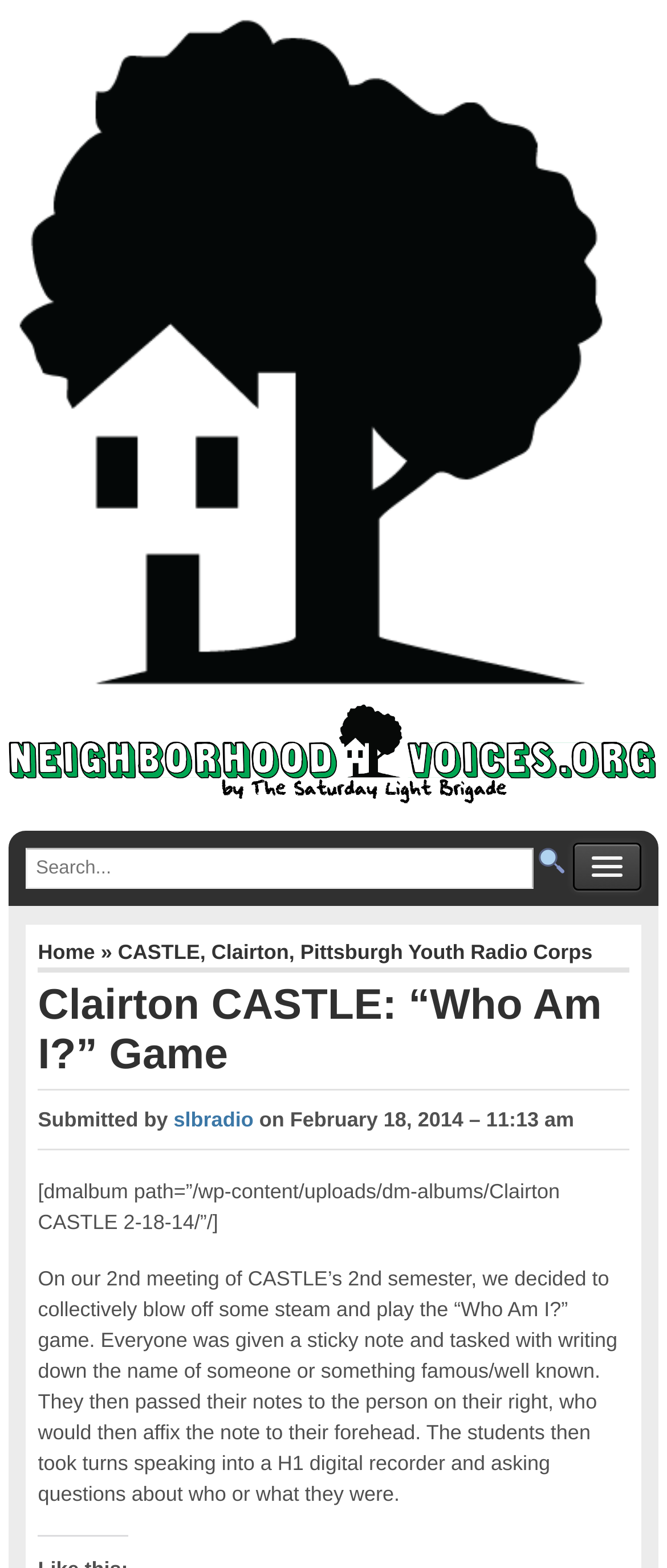What is the name of the radio corps mentioned on the webpage? Observe the screenshot and provide a one-word or short phrase answer.

Pittsburgh Youth Radio Corps